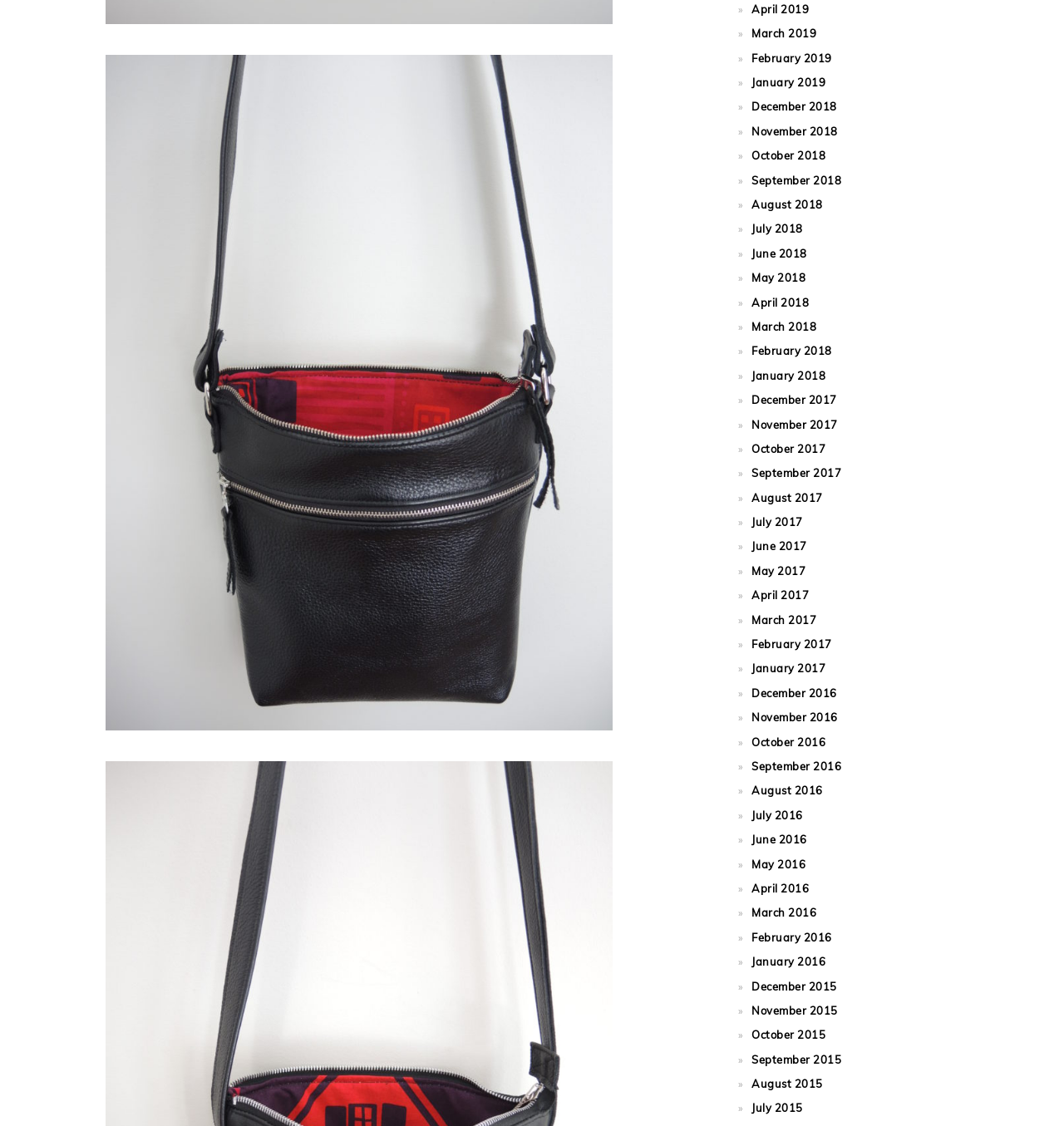Please locate the bounding box coordinates of the element that needs to be clicked to achieve the following instruction: "View January 2018". The coordinates should be four float numbers between 0 and 1, i.e., [left, top, right, bottom].

[0.706, 0.327, 0.776, 0.339]